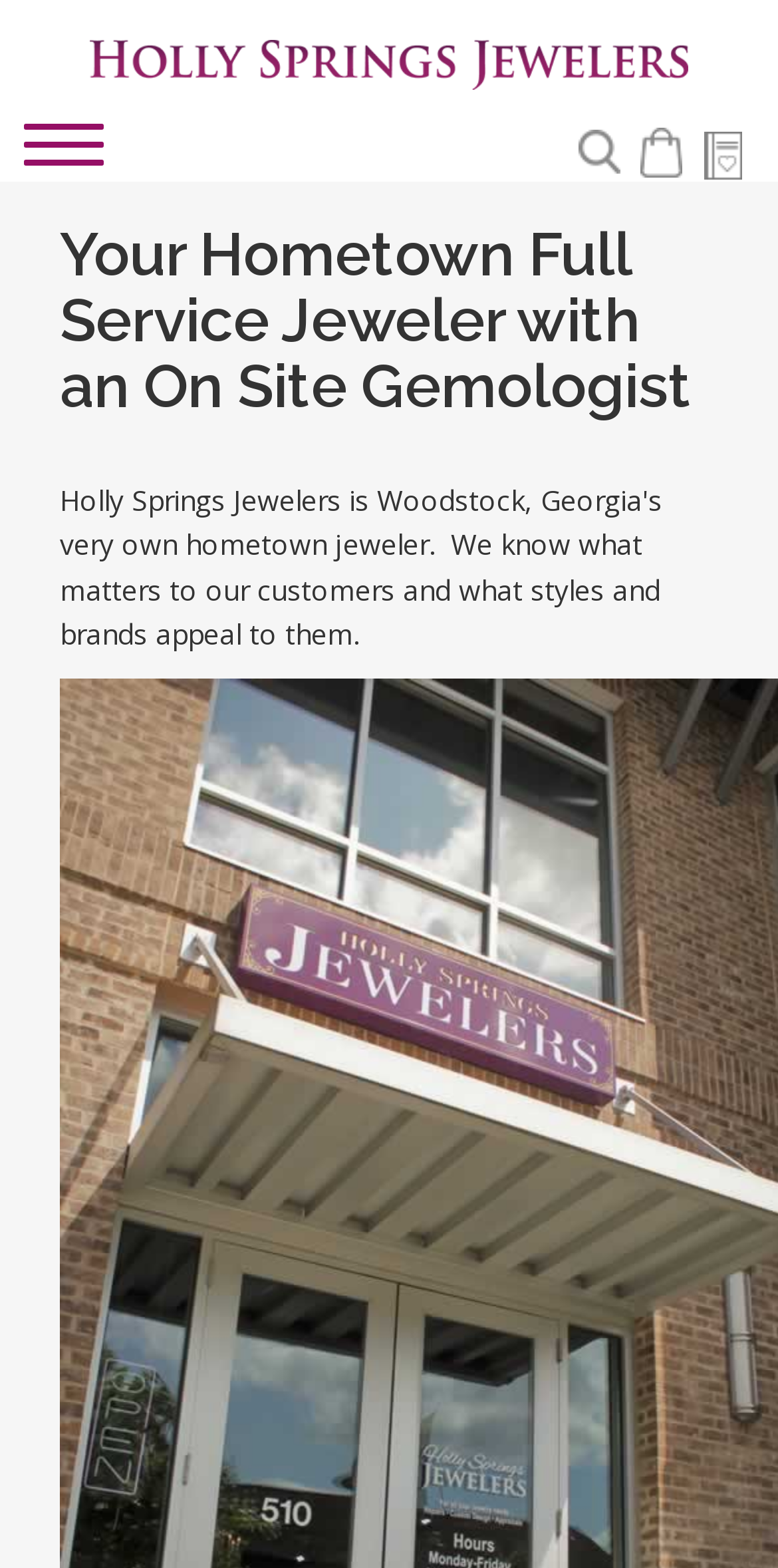Determine the main headline from the webpage and extract its text.

Your Hometown Full Service Jeweler with an On Site Gemologist